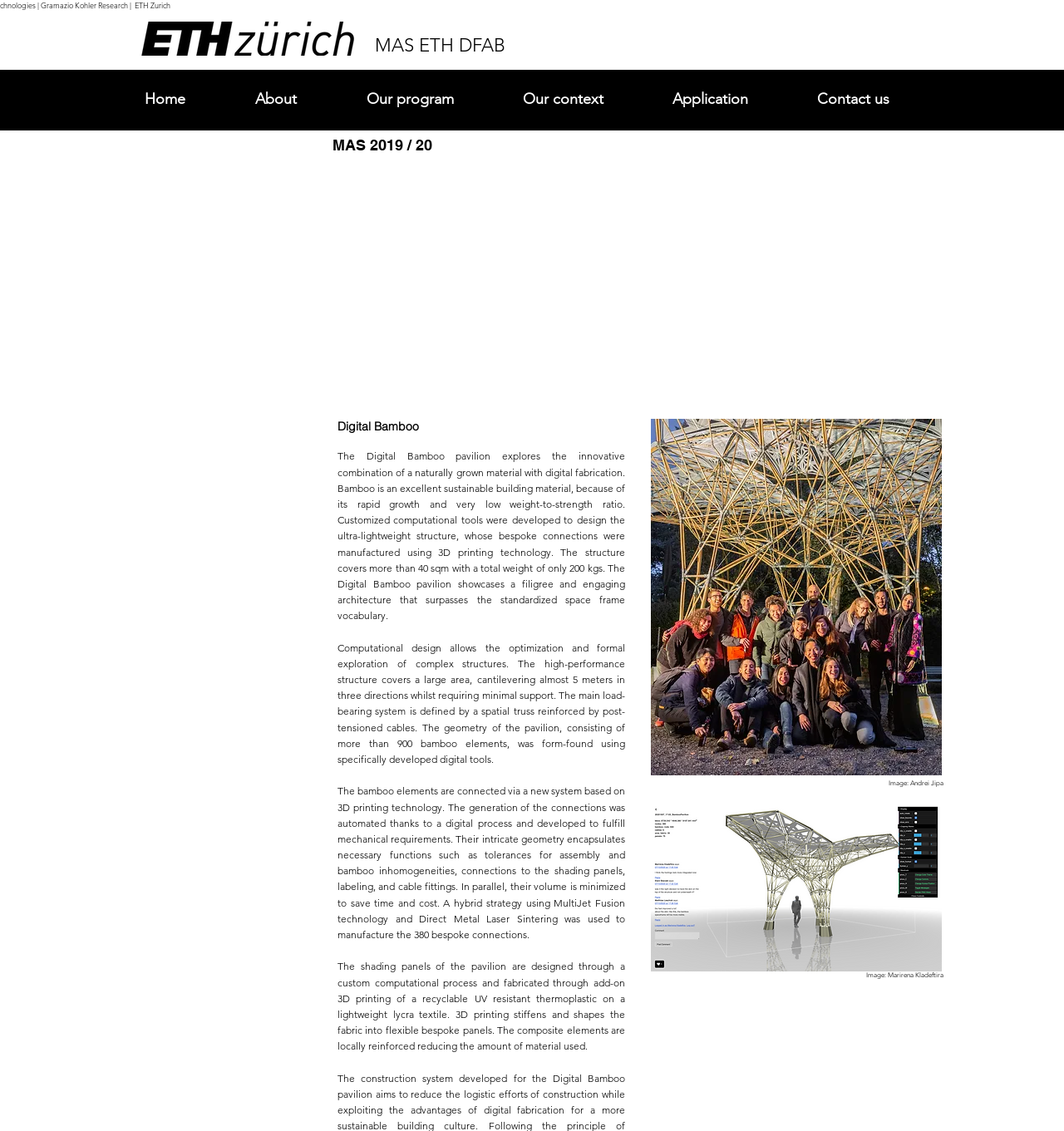Look at the image and write a detailed answer to the question: 
What is the total weight of the structure?

The total weight of the structure is mentioned in the static text element 'The structure covers more than 40 sqm with a total weight of only 200 kgs.' with bounding box coordinates [0.317, 0.398, 0.588, 0.55].